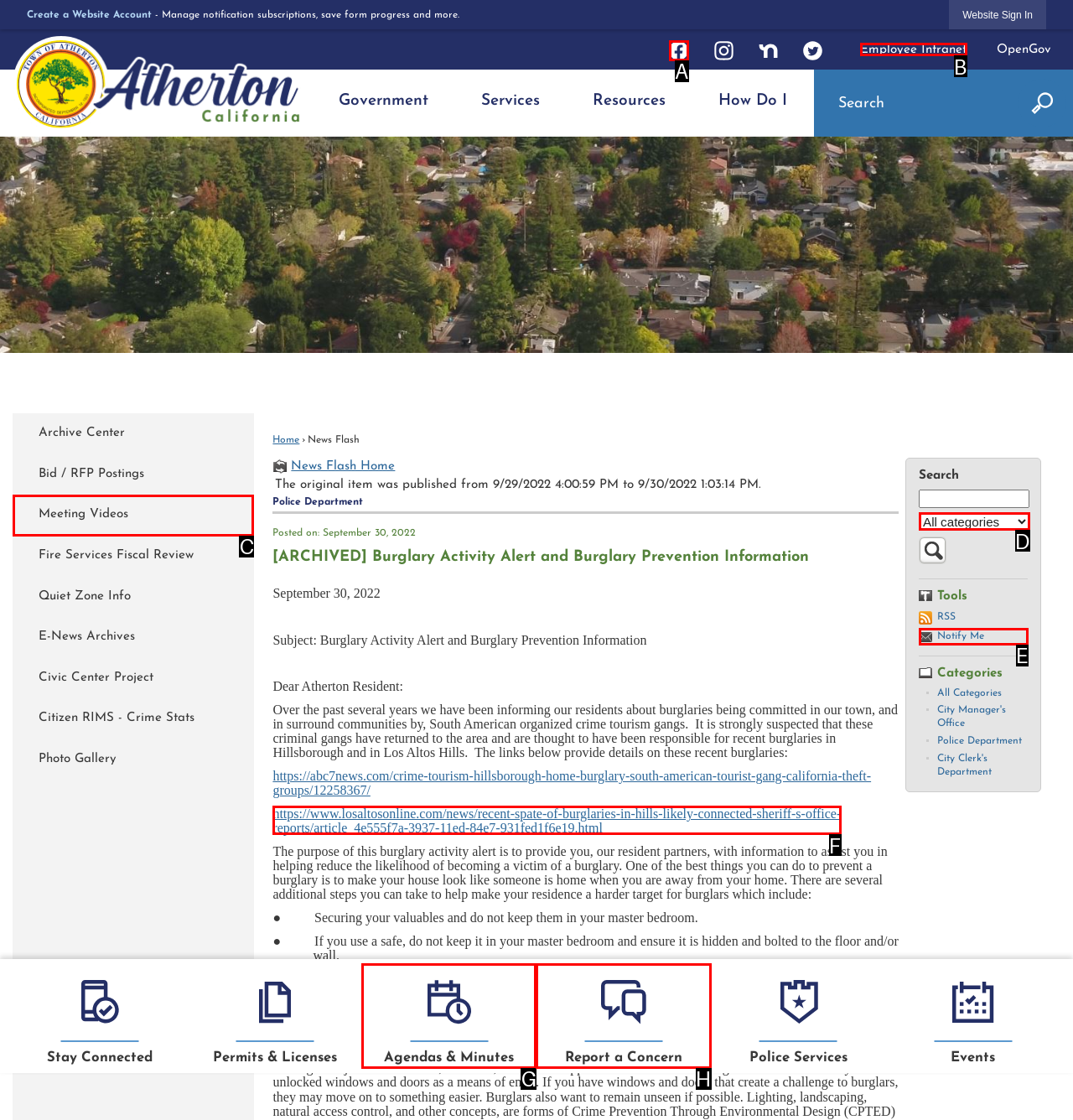Match the following description to the correct HTML element: Meeting Videos Indicate your choice by providing the letter.

C